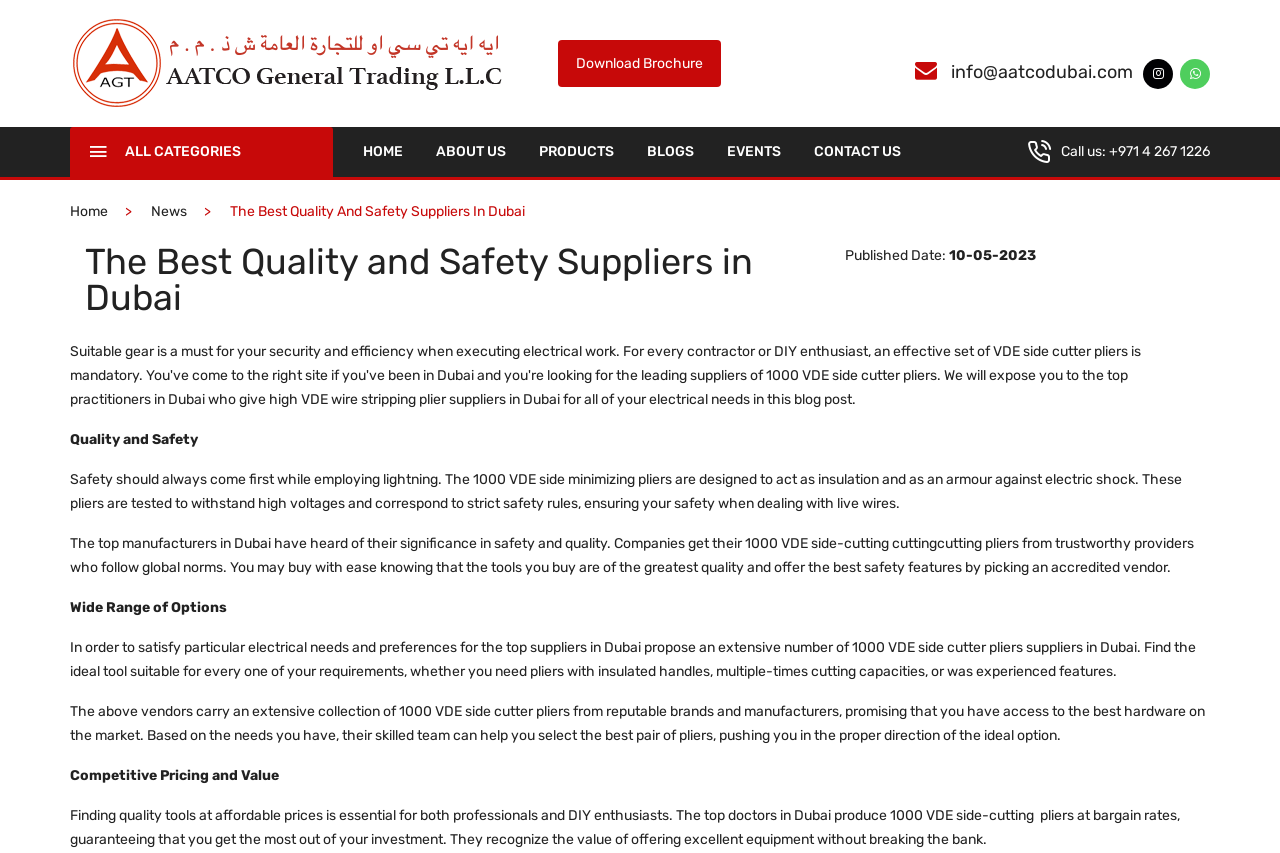Extract the bounding box for the UI element that matches this description: "home".

[0.055, 0.238, 0.084, 0.258]